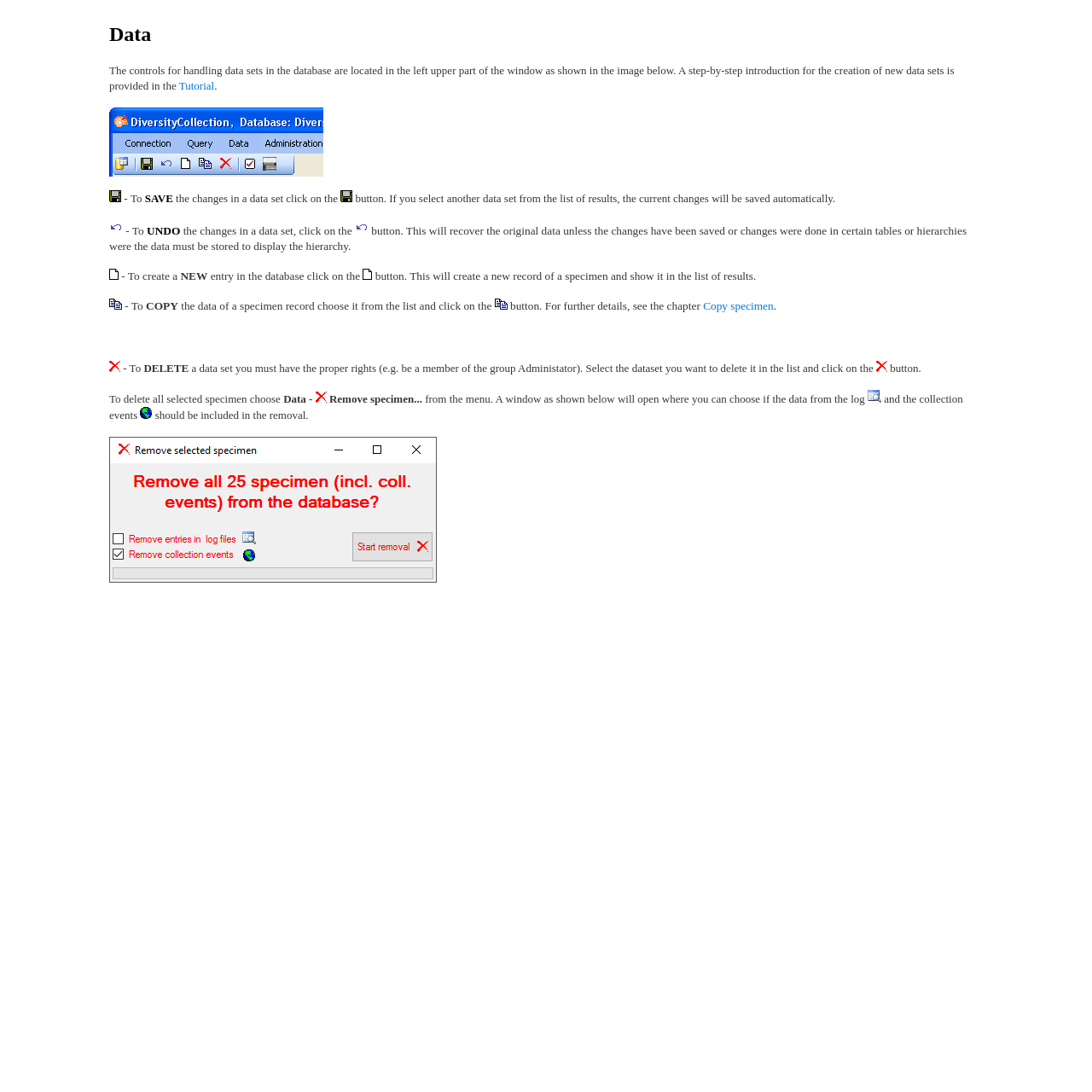With reference to the screenshot, provide a detailed response to the question below:
What is the purpose of the 'SAVE' button?

The 'SAVE' button is used to save the changes made to a data set. This is mentioned in the text 'To save the changes in a data set click on the button.'